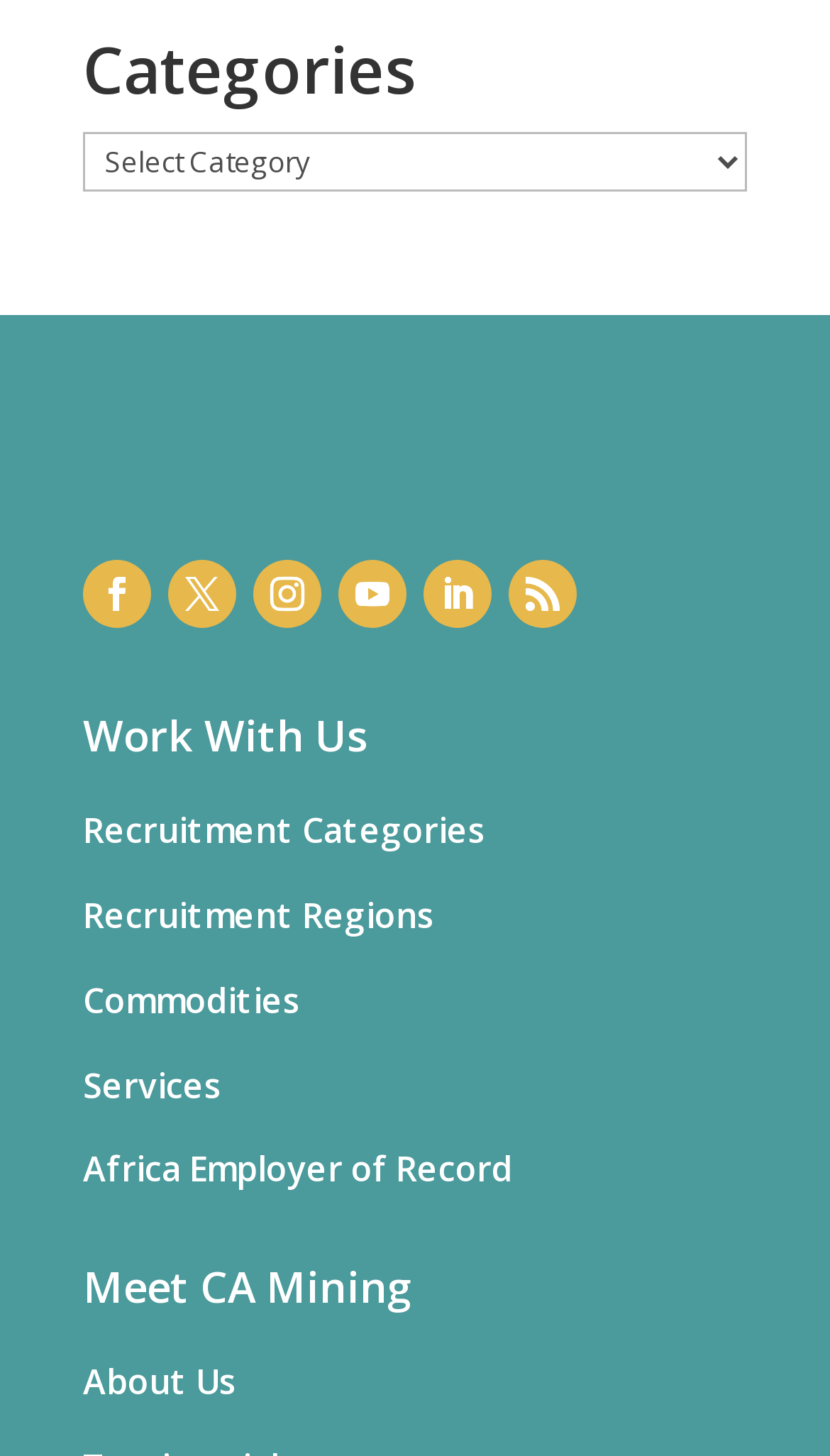Find the bounding box coordinates for the area you need to click to carry out the instruction: "visit the privacy policy page". The coordinates should be four float numbers between 0 and 1, indicated as [left, top, right, bottom].

None